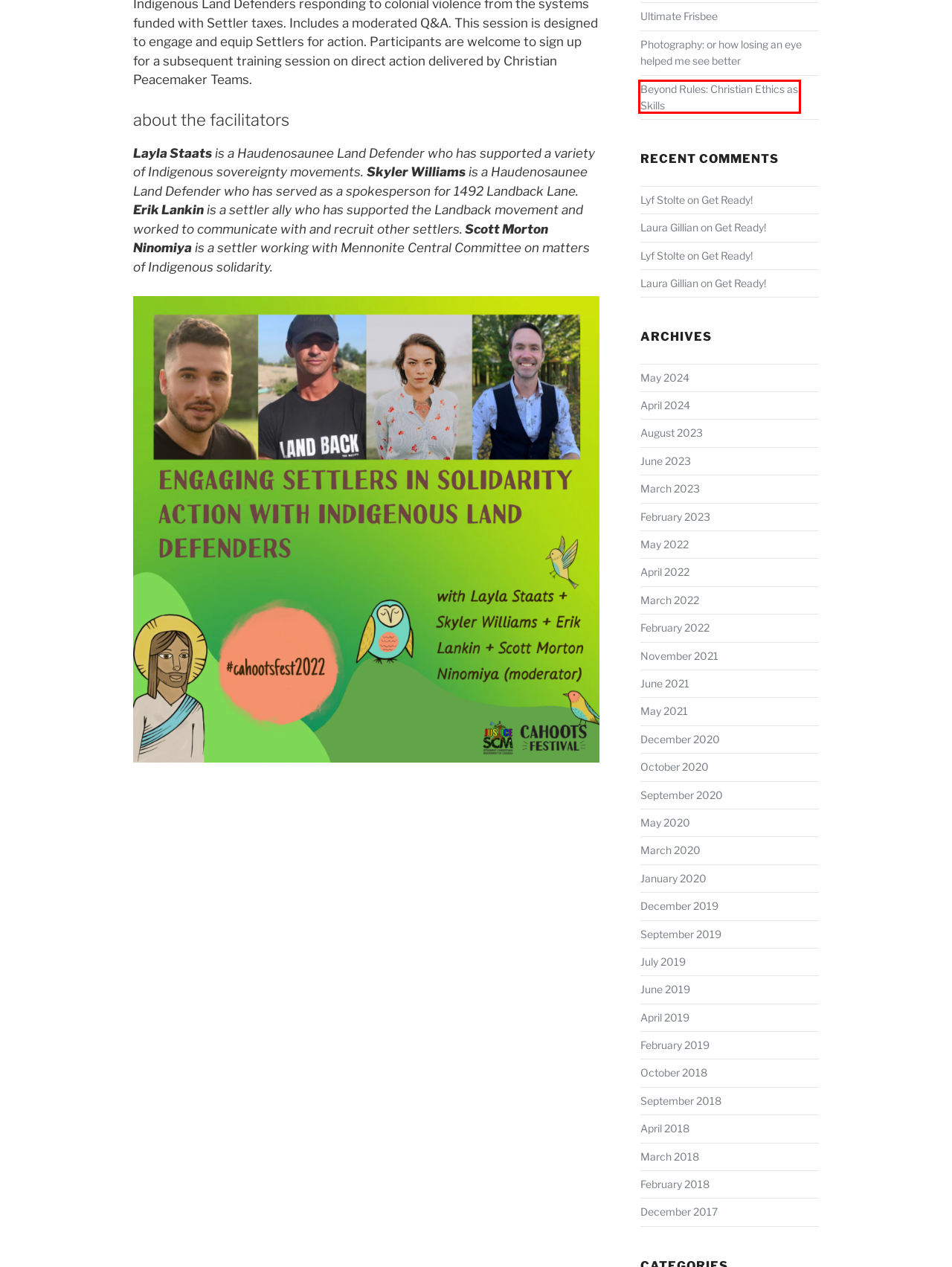You have a screenshot of a webpage with a red rectangle bounding box around an element. Identify the best matching webpage description for the new page that appears after clicking the element in the bounding box. The descriptions are:
A. October 2020 – Cahoots Festival
B. March 2022 – Cahoots Festival
C. May 2024 – Cahoots Festival
D. February 2022 – Cahoots Festival
E. June 2023 – Cahoots Festival
F. December 2017 – Cahoots Festival
G. May 2021 – Cahoots Festival
H. Beyond Rules: Christian Ethics as Skills – Cahoots Festival

H